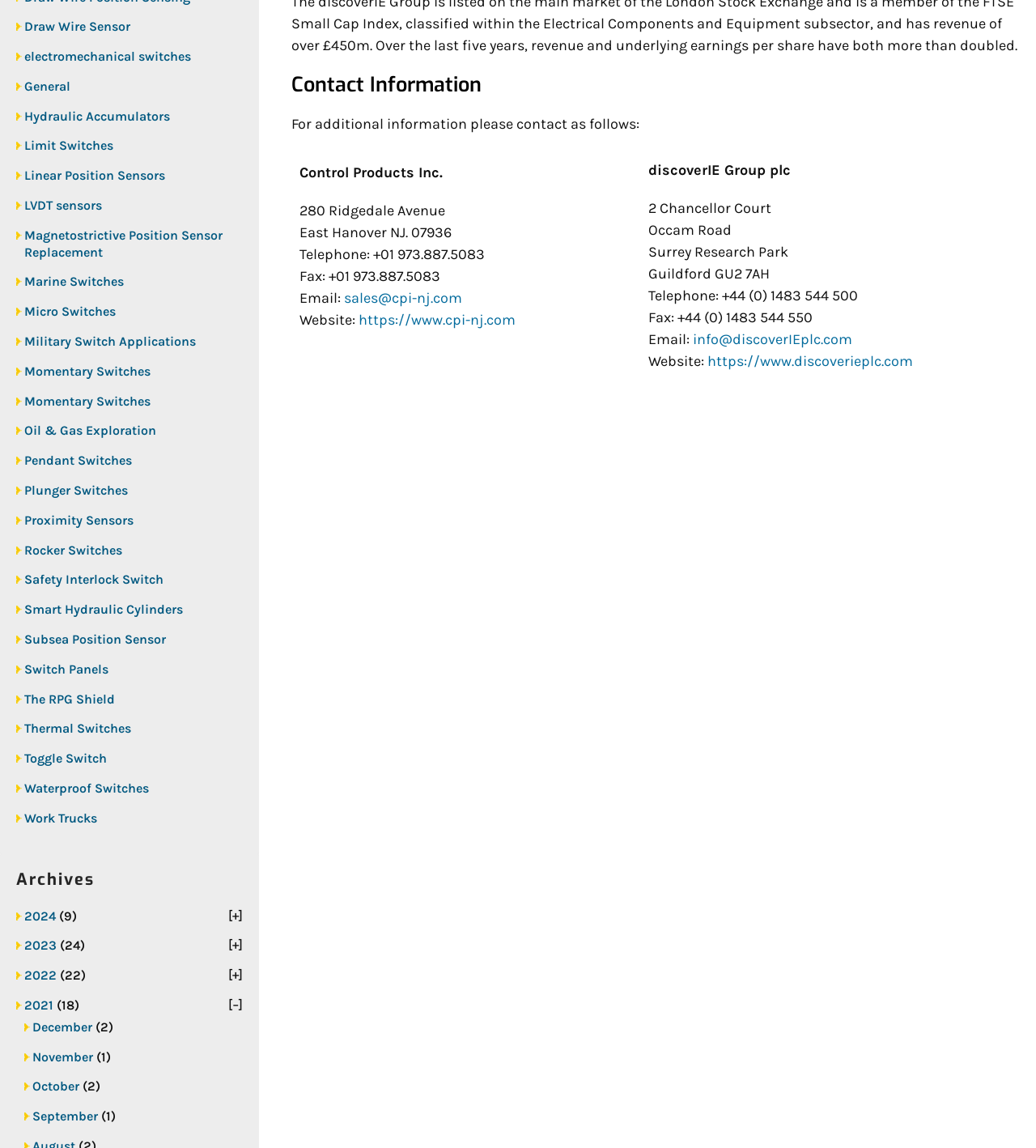Respond with a single word or short phrase to the following question: 
What is the company name in the contact information?

Control Products Inc.